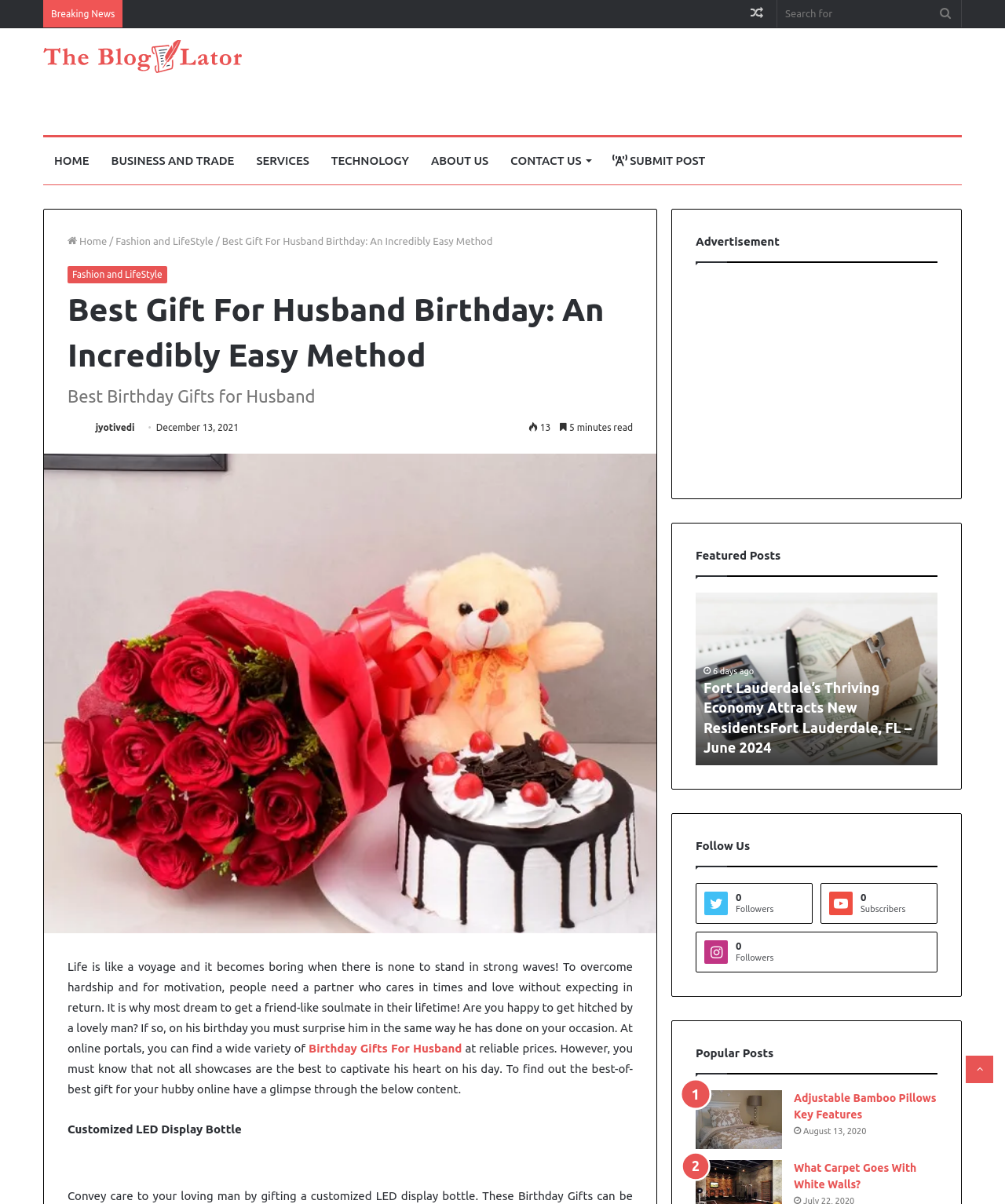Please determine the bounding box coordinates of the element to click on in order to accomplish the following task: "Read the article about Fort Lauderdale’s economy". Ensure the coordinates are four float numbers ranging from 0 to 1, i.e., [left, top, right, bottom].

[0.692, 0.492, 0.933, 0.636]